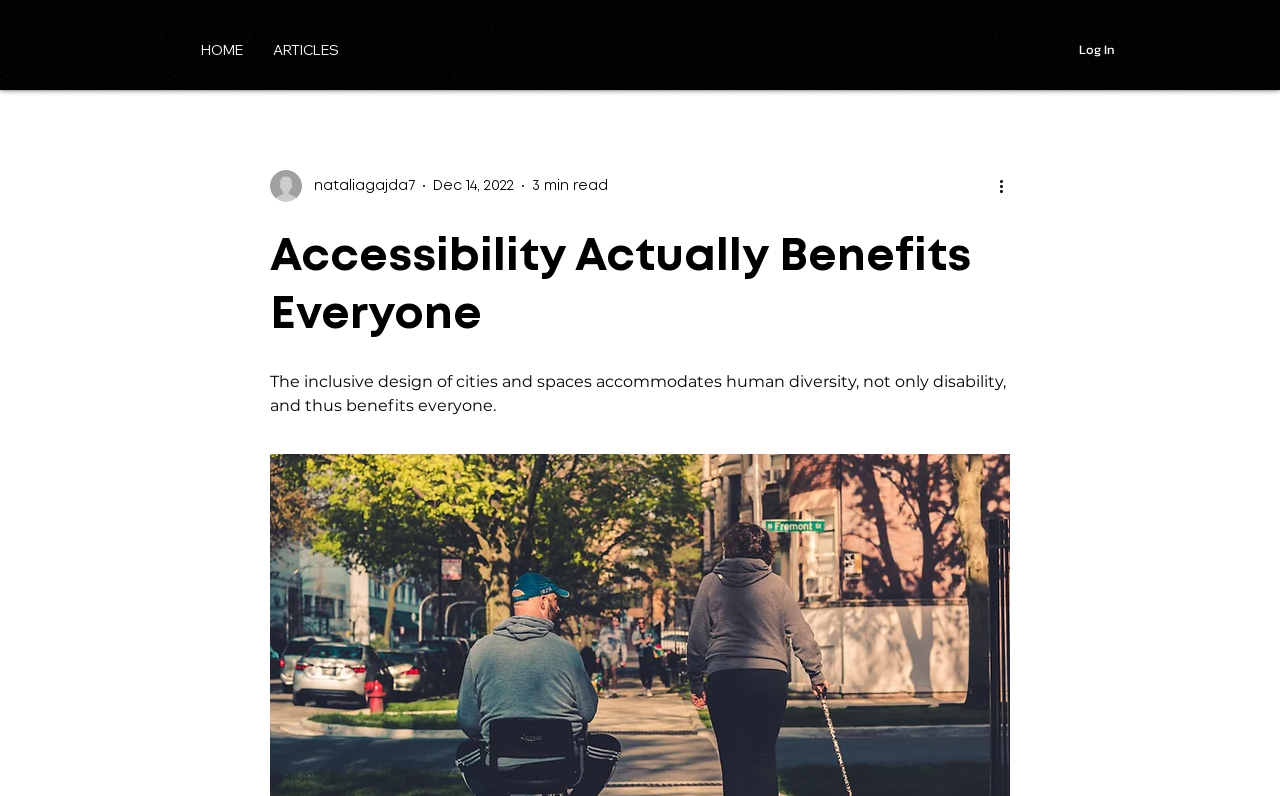Based on the element description: "Areas of Focus", identify the bounding box coordinates for this UI element. The coordinates must be four float numbers between 0 and 1, listed as [left, top, right, bottom].

None